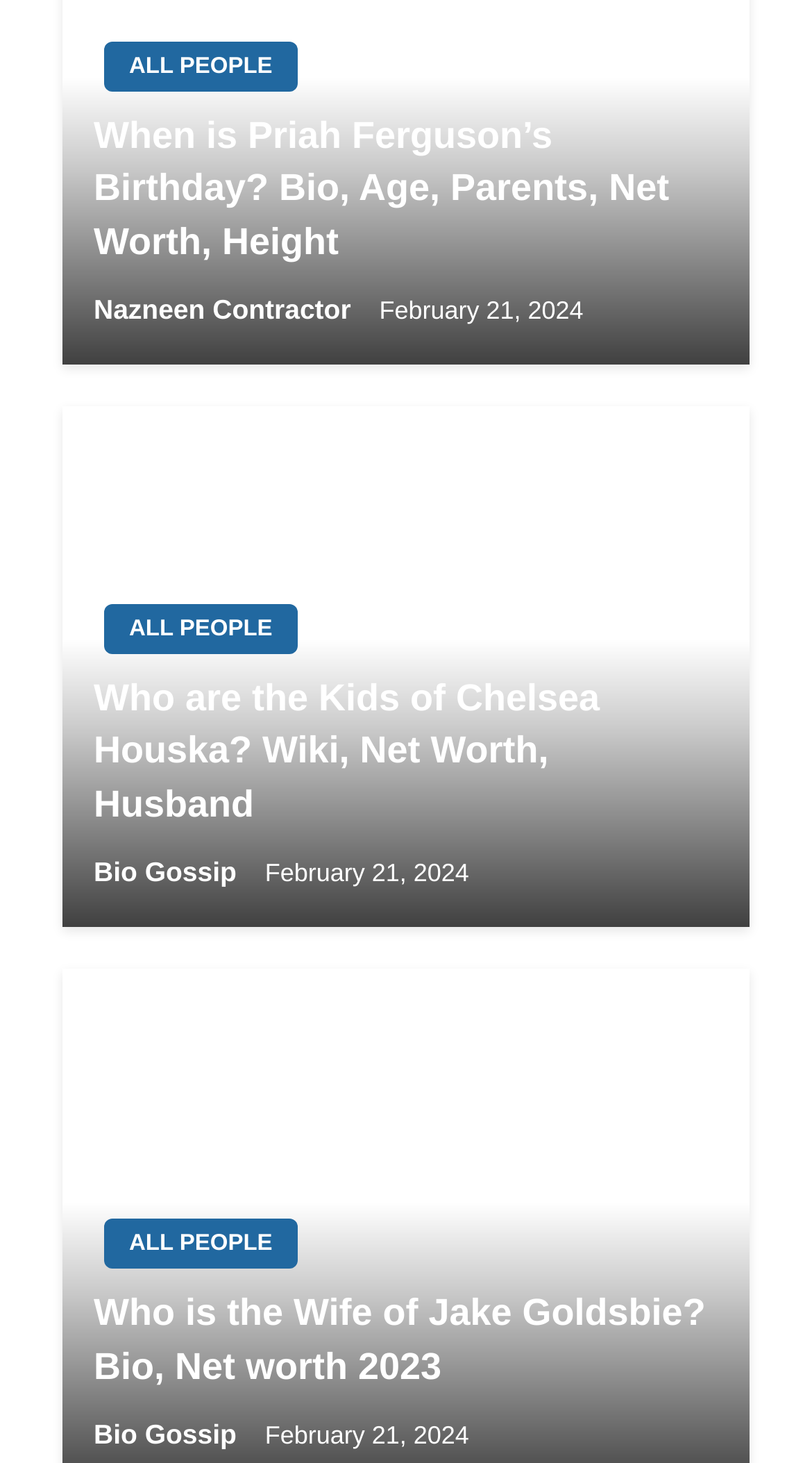How many articles are on this webpage? Observe the screenshot and provide a one-word or short phrase answer.

3